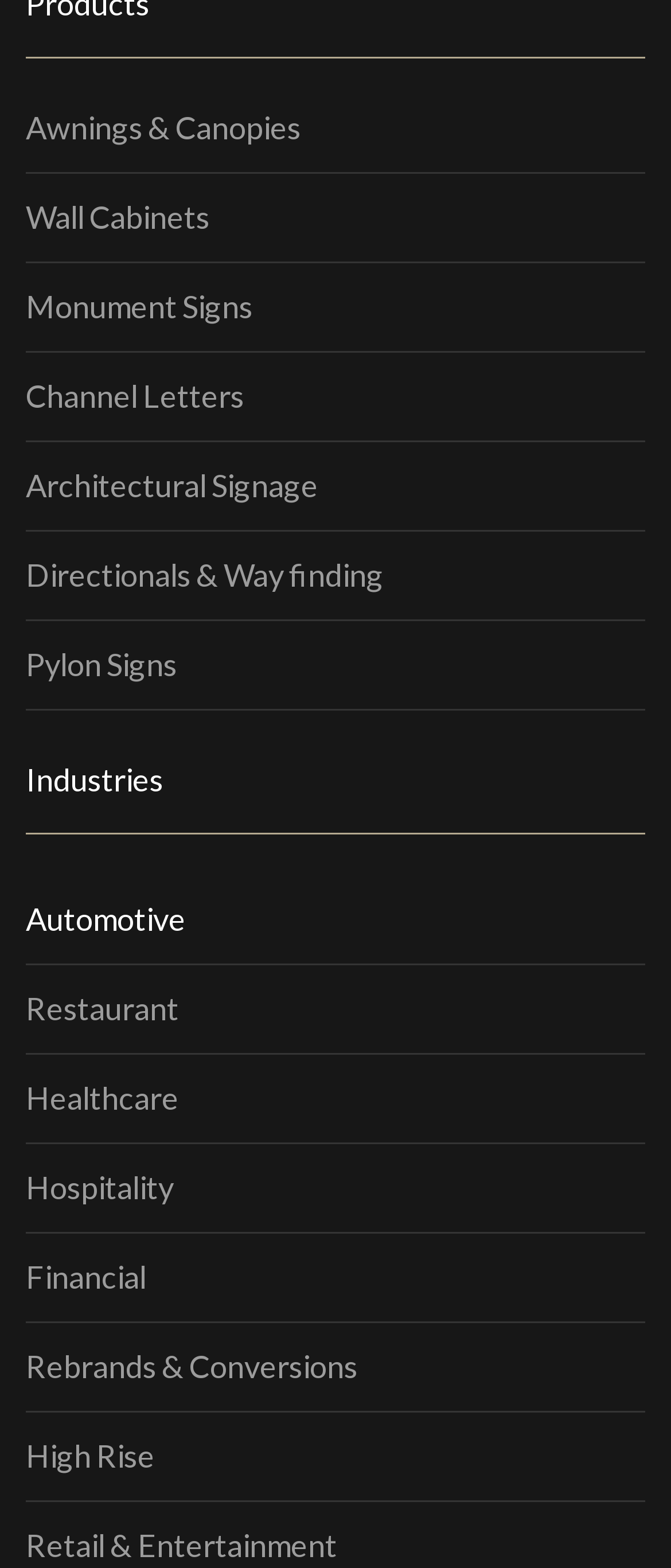Provide your answer to the question using just one word or phrase: What industries are served by the signage company?

Multiple industries